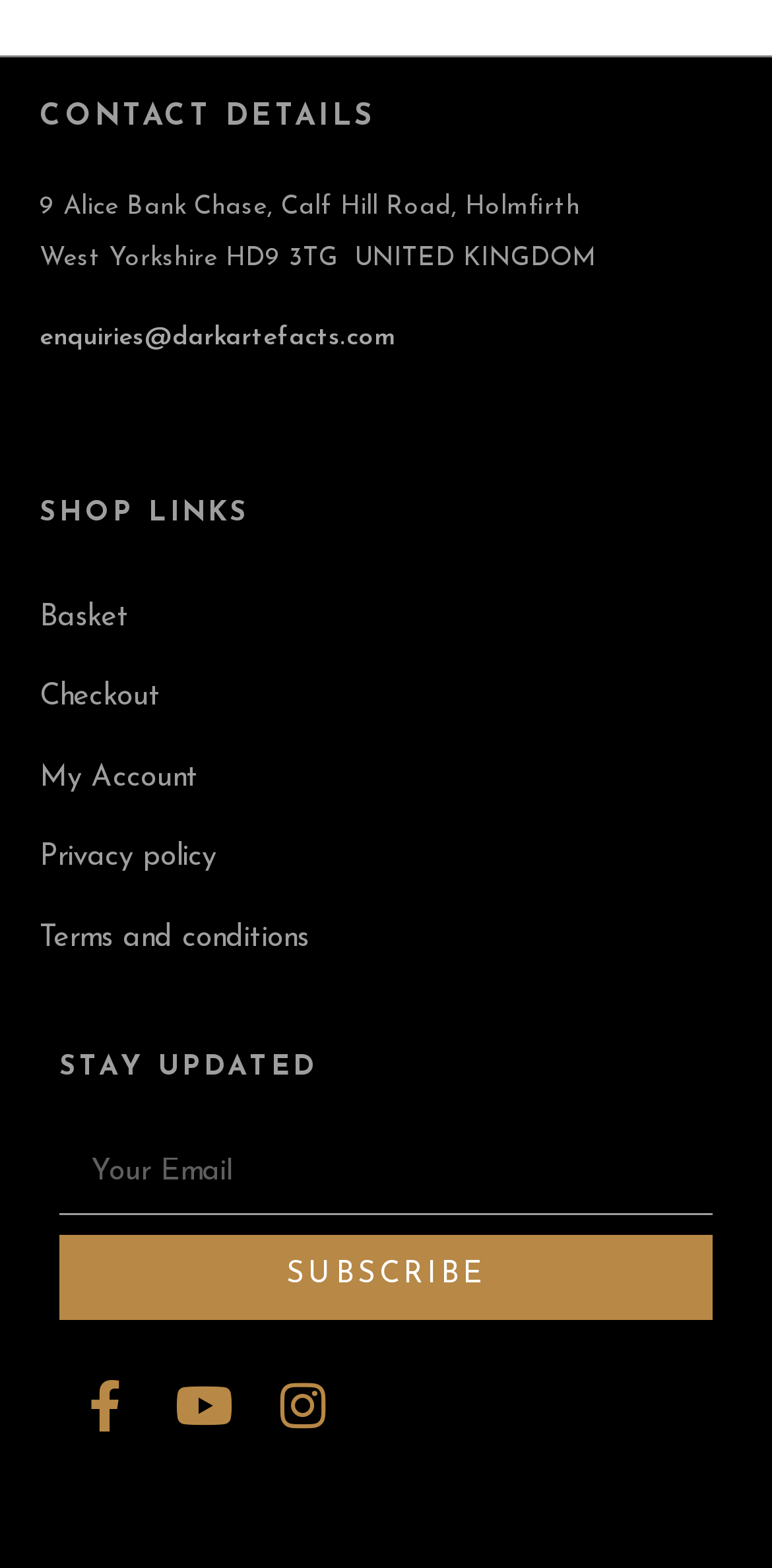Please find the bounding box coordinates for the clickable element needed to perform this instruction: "Subscribe to newsletter".

[0.077, 0.788, 0.923, 0.841]